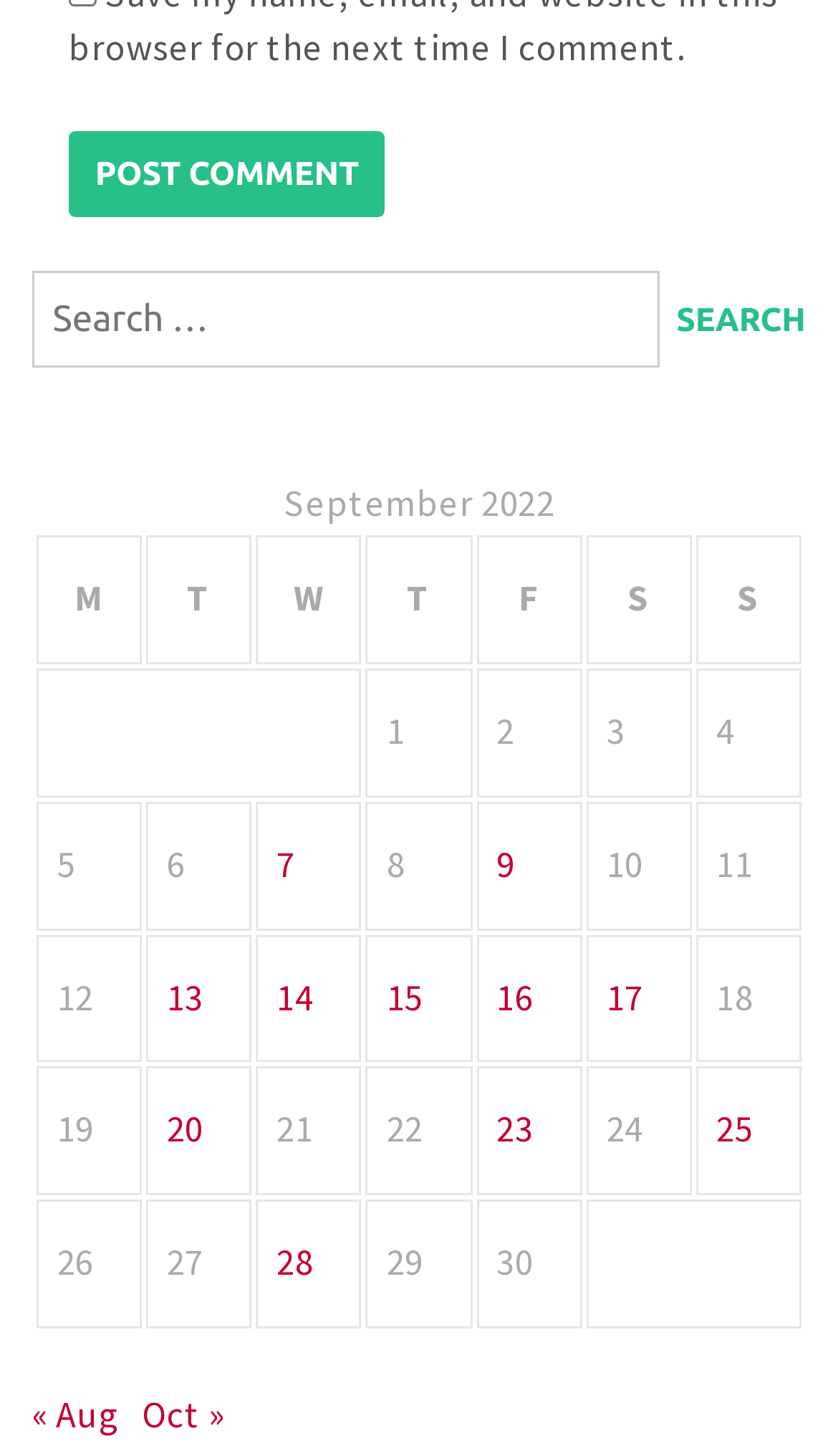Can you provide the bounding box coordinates for the element that should be clicked to implement the instruction: "View posts published on September 7, 2022"?

[0.33, 0.577, 0.352, 0.61]